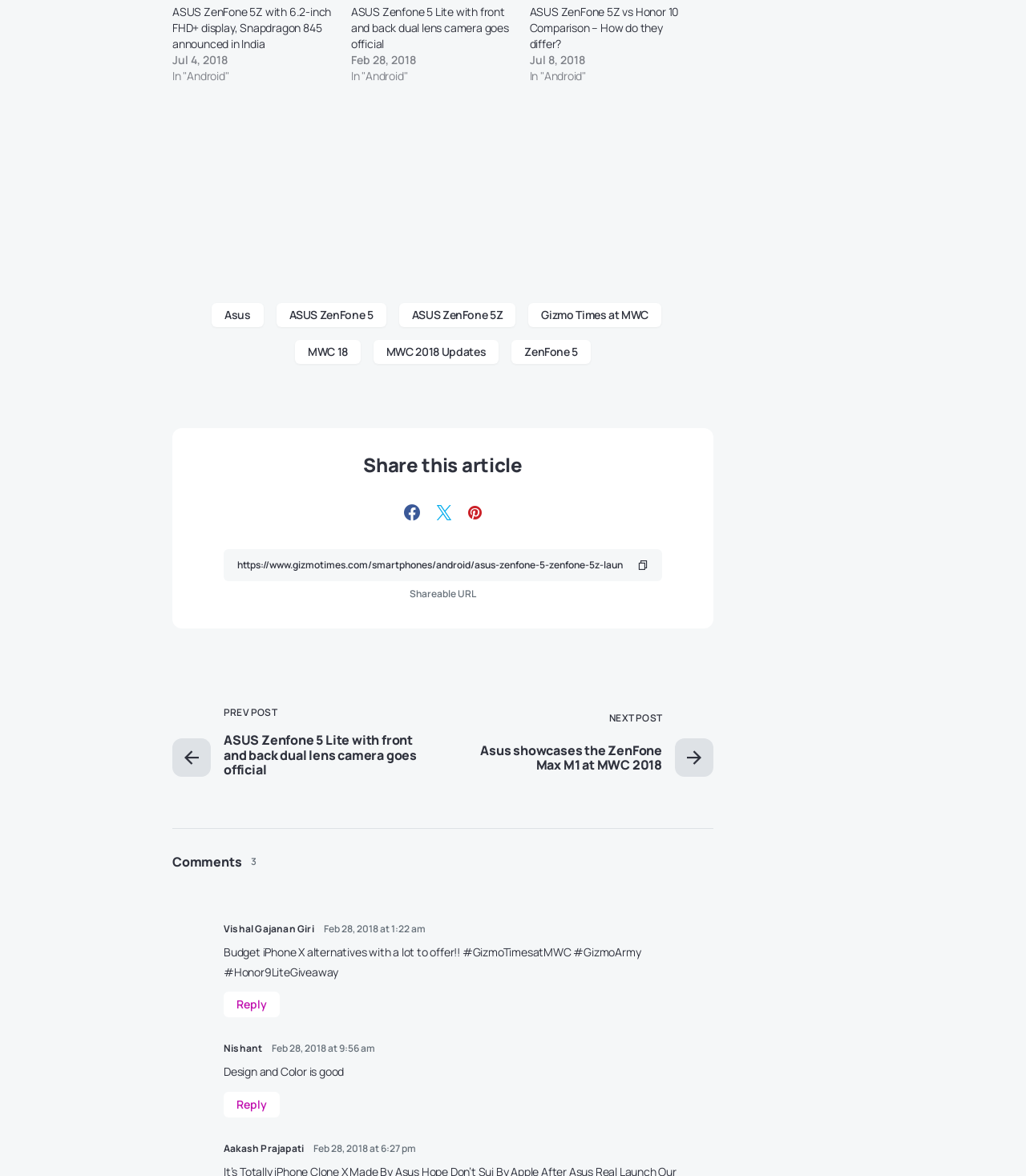What is the name of the author of the first comment?
Using the details shown in the screenshot, provide a comprehensive answer to the question.

I looked at the first comment element [740] and found a static text element [1007] inside it, which contains the text 'Vishal Gajanan Giri'. This is the name of the author of the first comment.